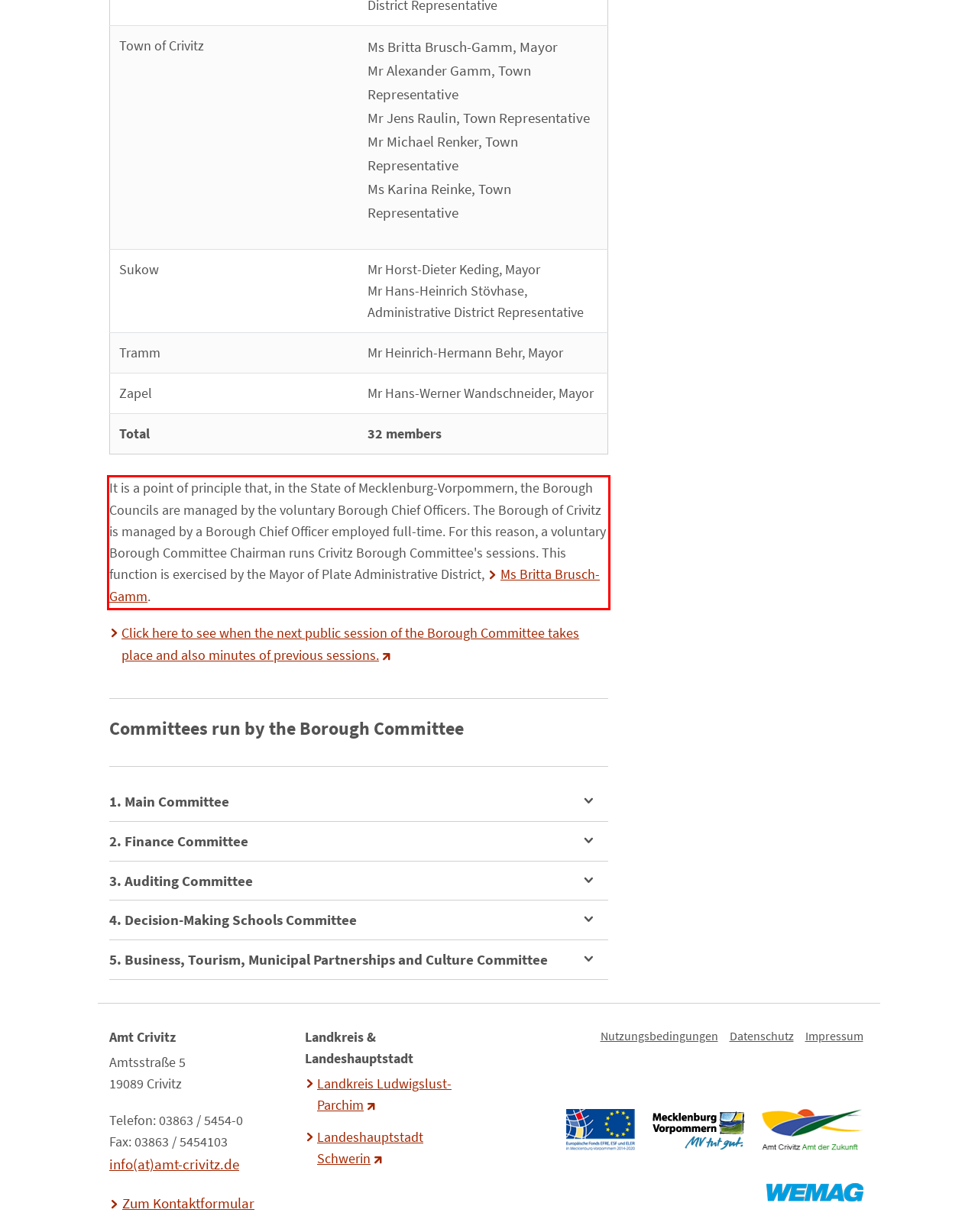Look at the provided screenshot of the webpage and perform OCR on the text within the red bounding box.

It is a point of principle that, in the State of Mecklenburg-Vorpommern, the Borough Councils are managed by the voluntary Borough Chief Officers. The Borough of Crivitz is managed by a Borough Chief Officer employed full-time. For this reason, a voluntary Borough Committee Chairman runs Crivitz Borough Committee's sessions. This function is exercised by the Mayor of Plate Administrative District, Ms Britta Brusch-Gamm.